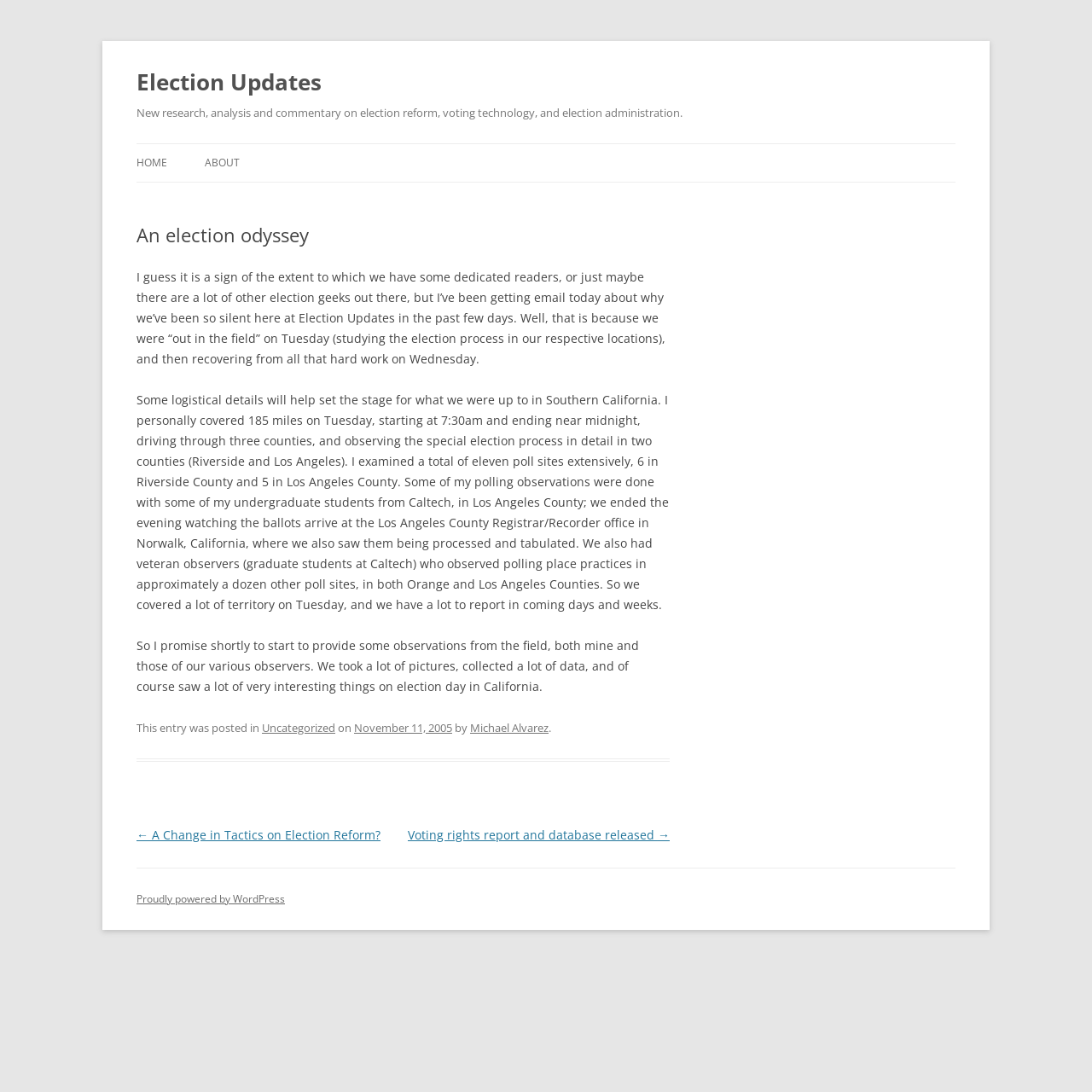What is the date of the article?
Answer the question in as much detail as possible.

I found the date of the article in the footer section, where it says 'This entry was posted in... on November 11, 2005'.